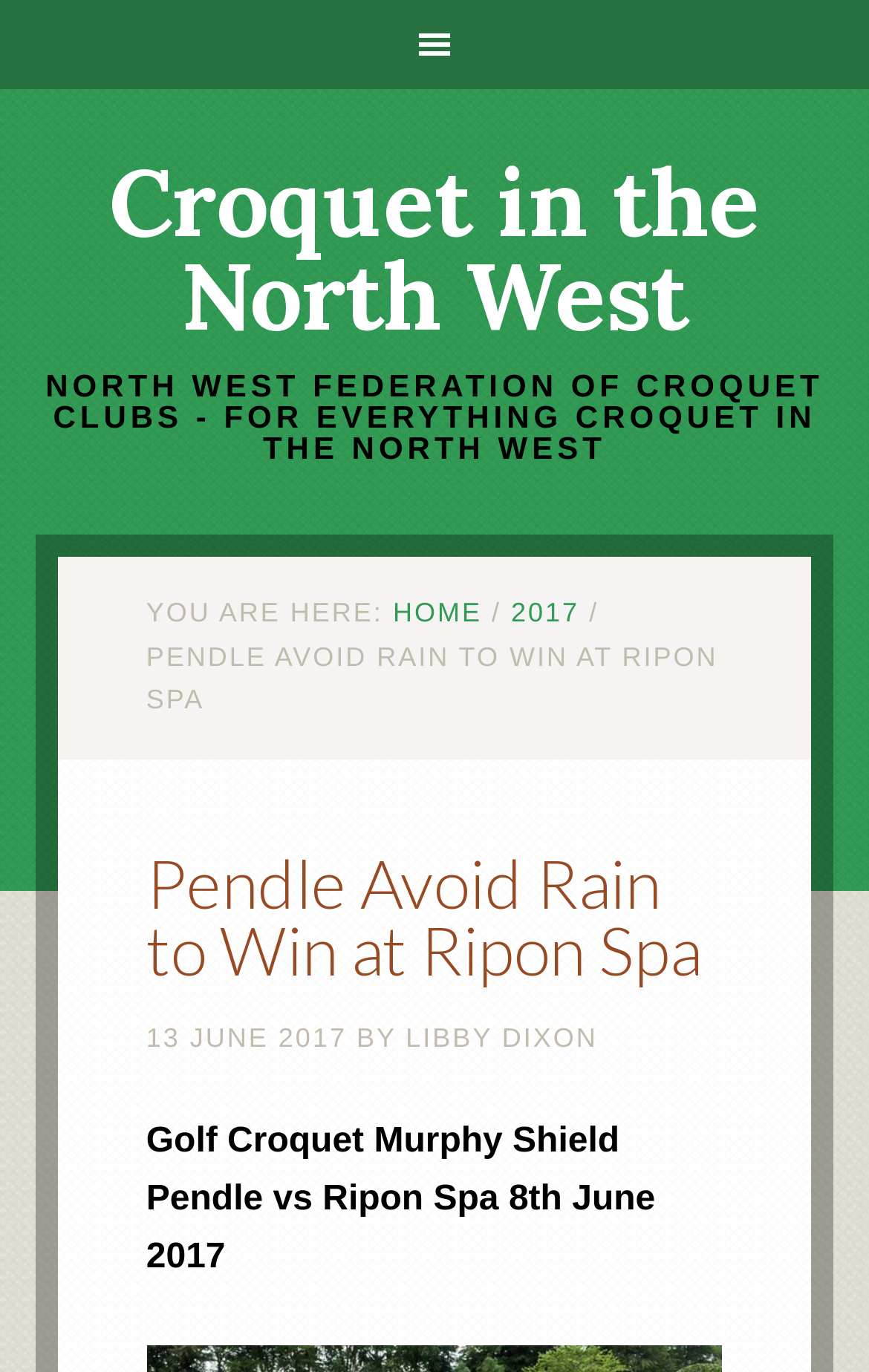Answer the question with a single word or phrase: 
What is the name of the shield?

Murphy Shield